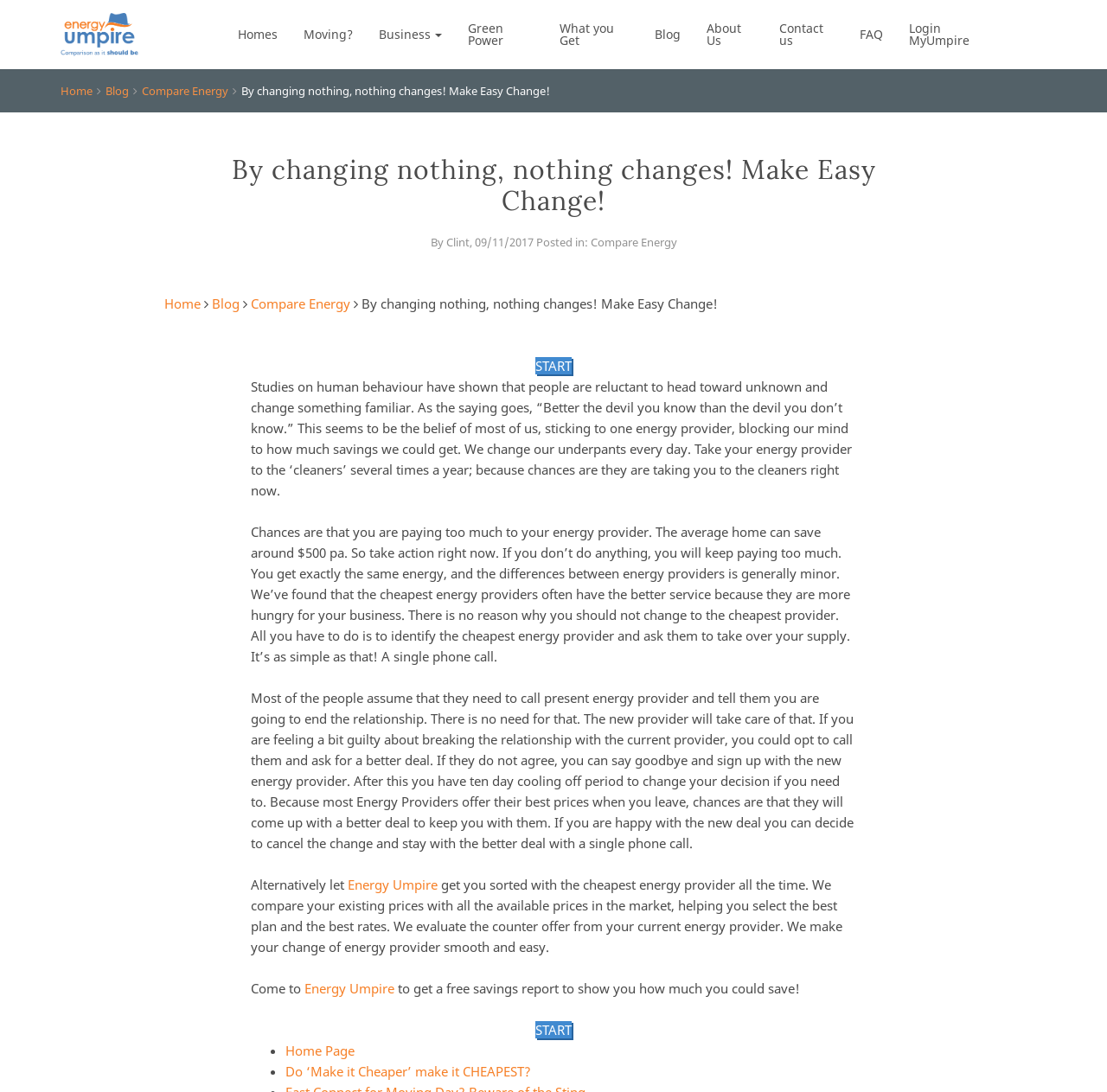Identify and provide the main heading of the webpage.

By changing nothing, nothing changes! Make Easy Change!